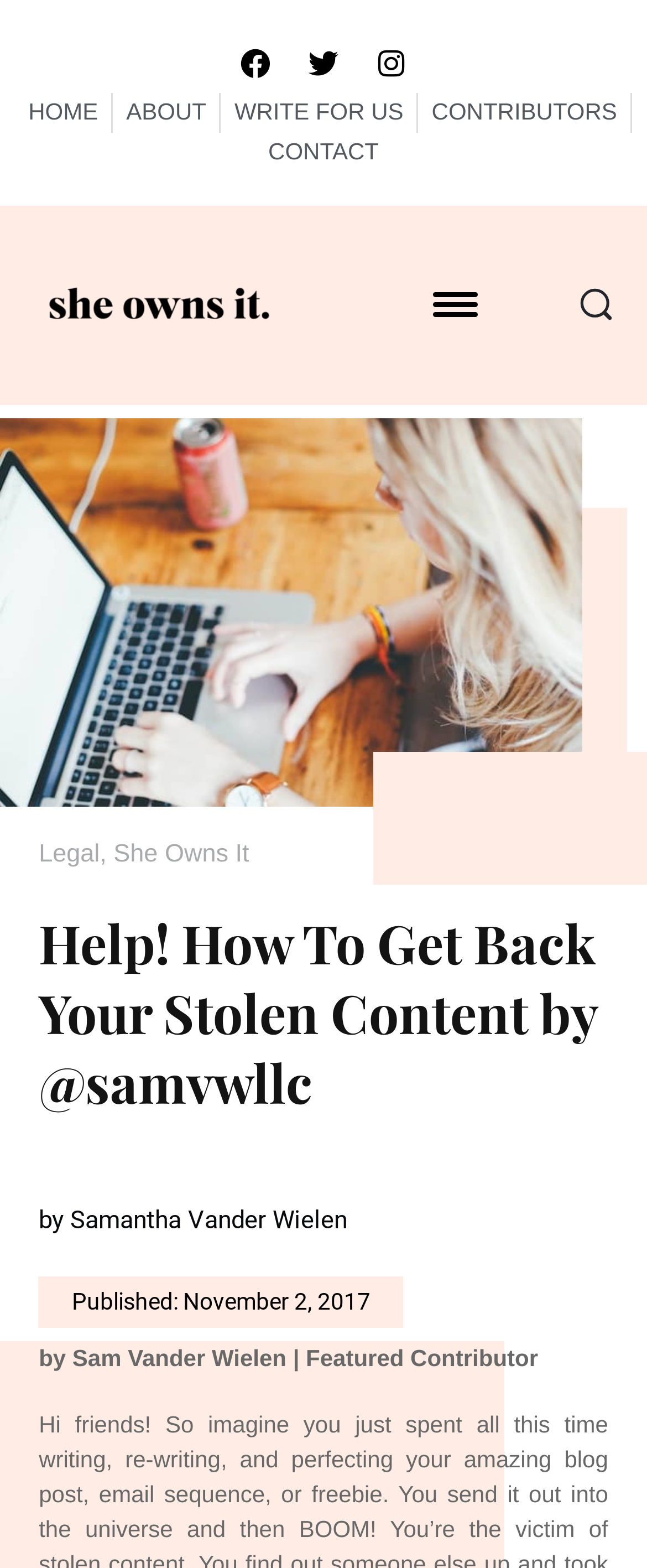What is the name of the website?
From the screenshot, supply a one-word or short-phrase answer.

She Owns It